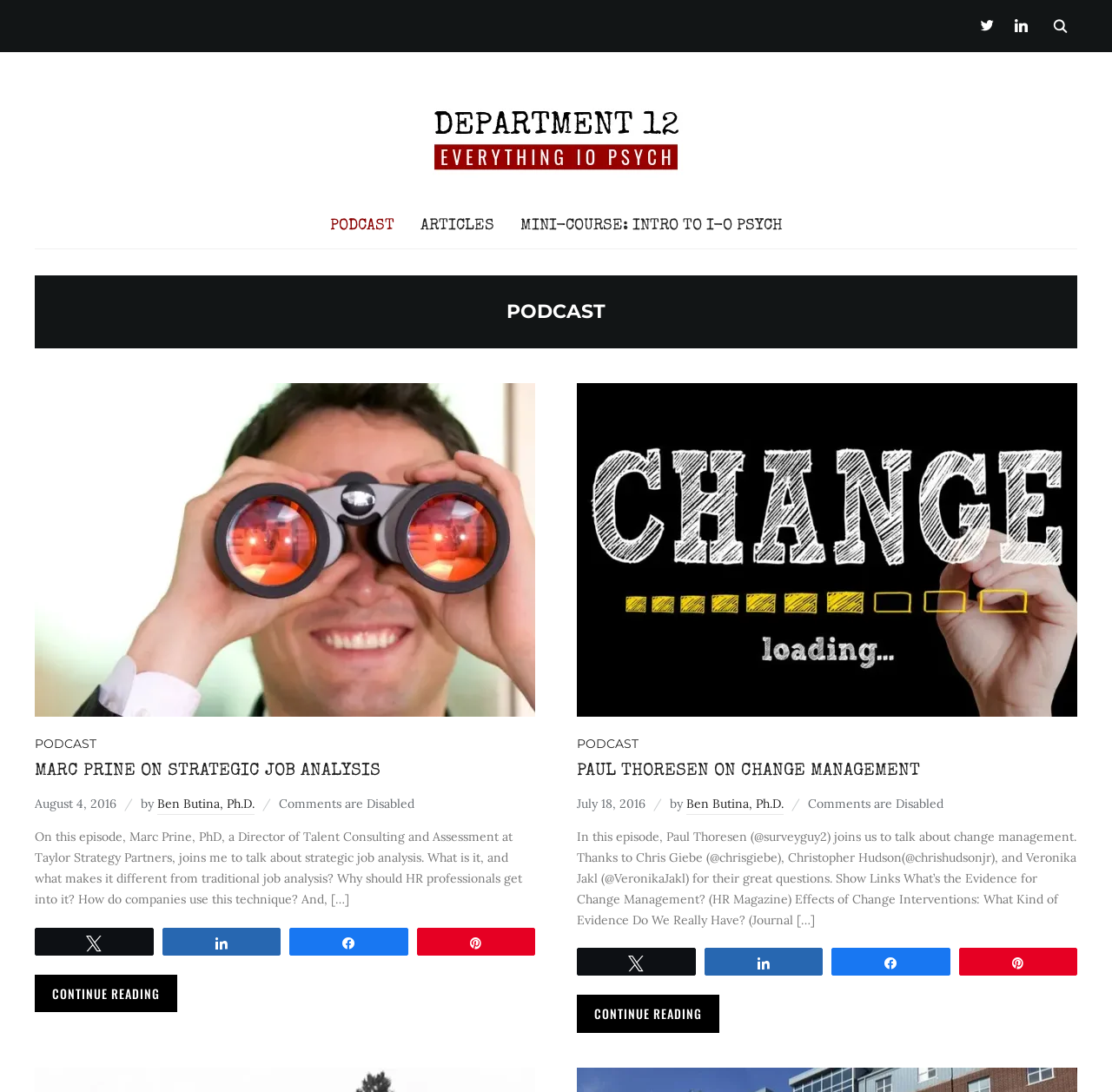Determine the bounding box coordinates of the section I need to click to execute the following instruction: "Search". Provide the coordinates as four float numbers between 0 and 1, i.e., [left, top, right, bottom].

[0.938, 0.008, 0.969, 0.04]